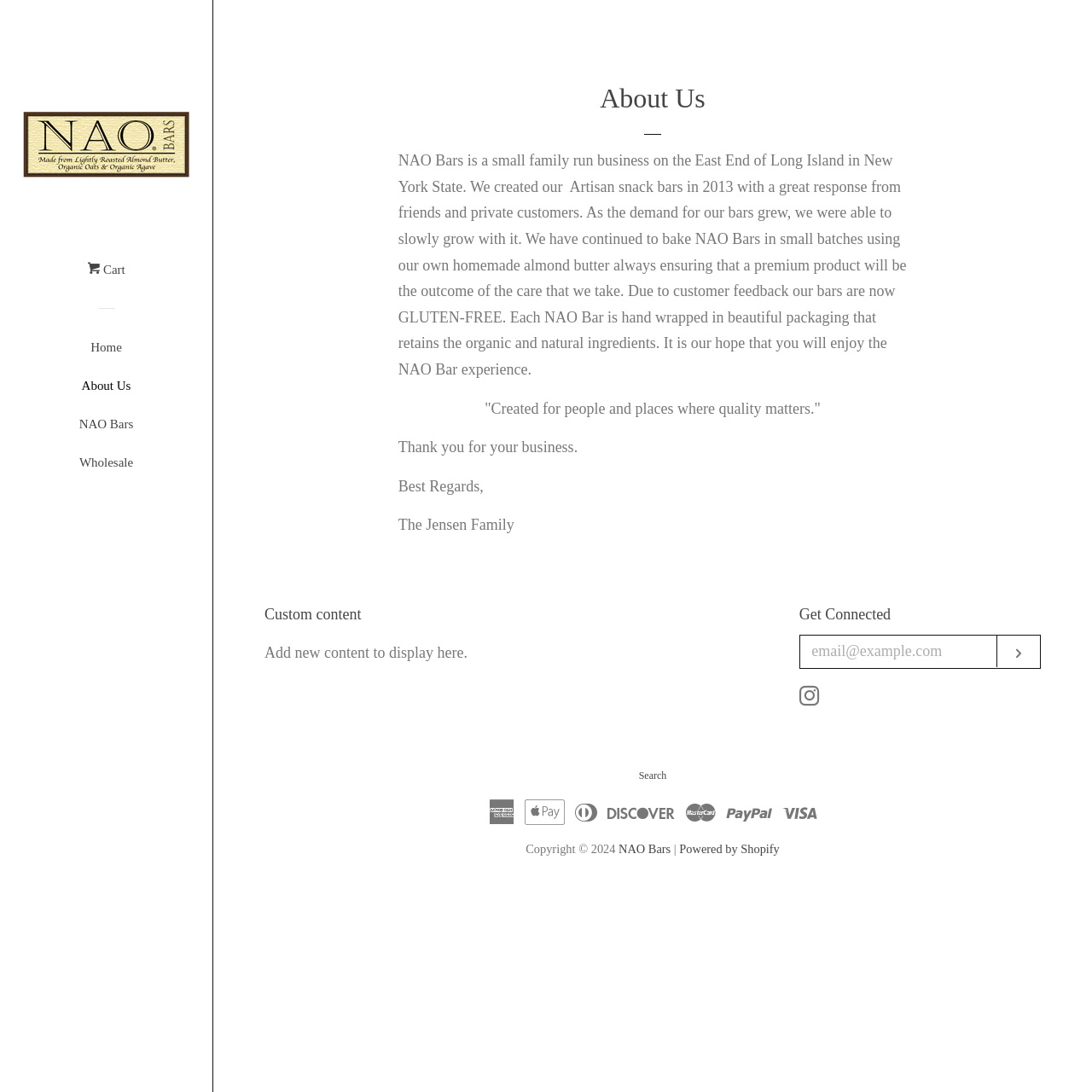What is the name of the business?
Based on the screenshot, provide your answer in one word or phrase.

NAO Bars